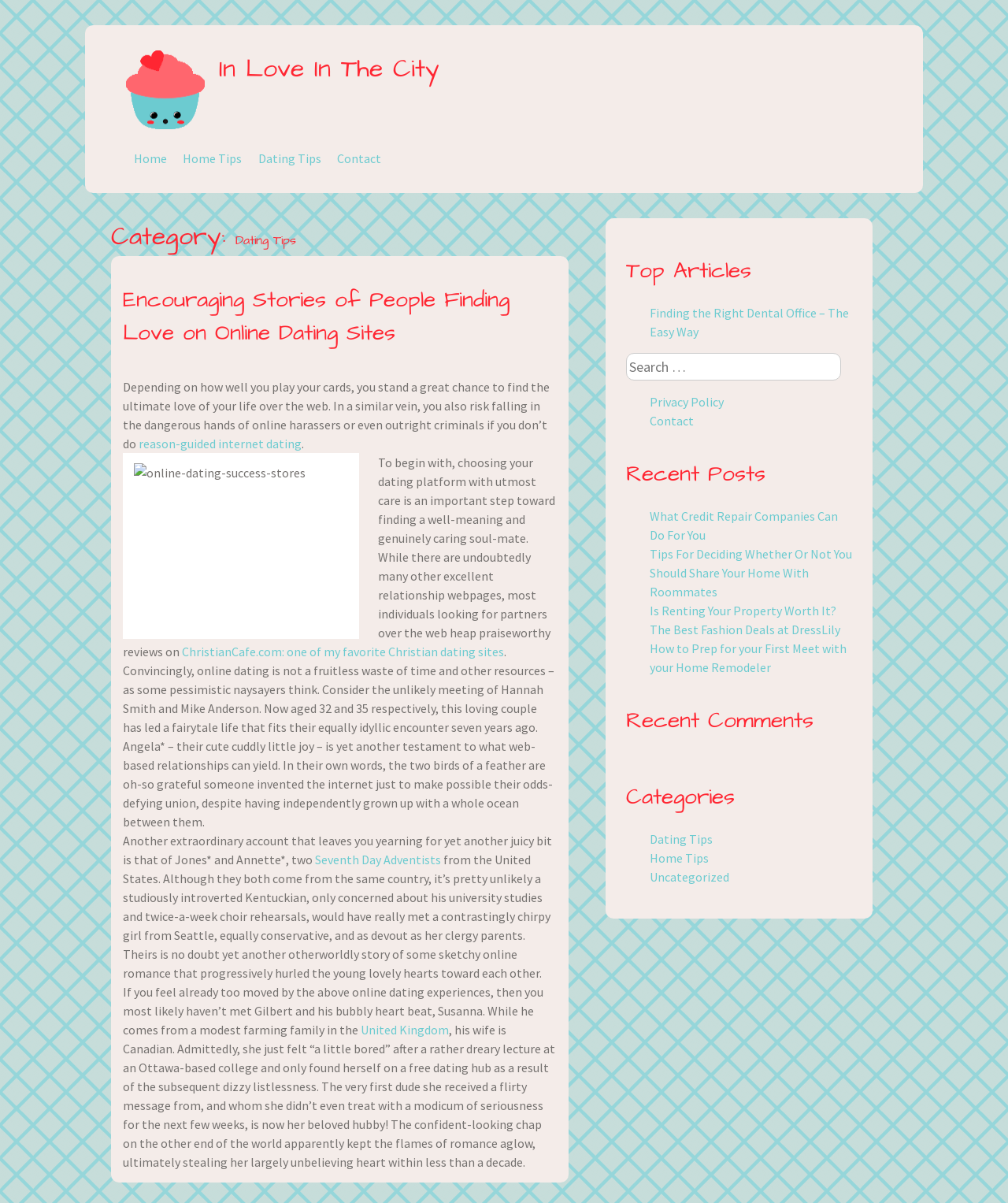Kindly determine the bounding box coordinates of the area that needs to be clicked to fulfill this instruction: "Read the article 'Encouraging Stories of People Finding Love on Online Dating Sites'".

[0.122, 0.236, 0.505, 0.289]